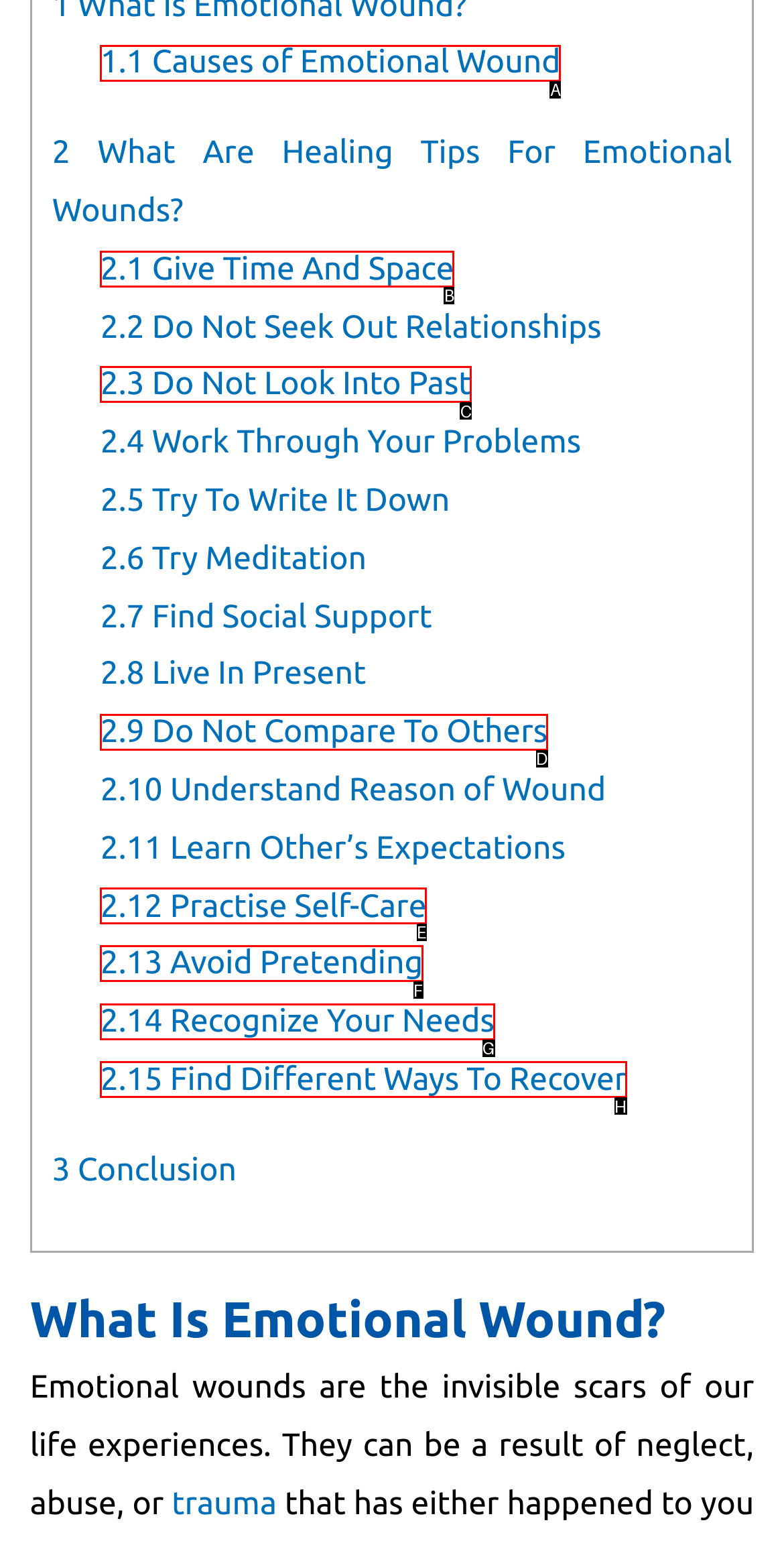Select the appropriate option that fits: 2.14 Recognize Your Needs
Reply with the letter of the correct choice.

G